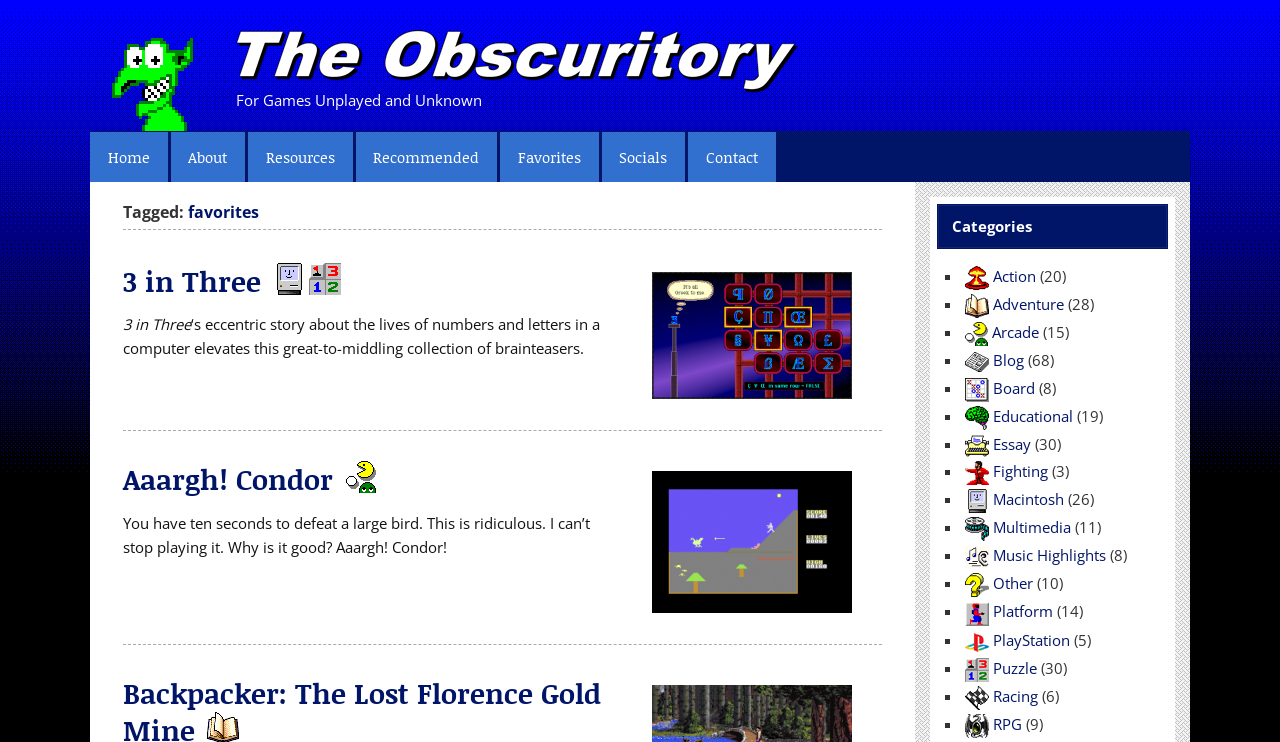Predict the bounding box of the UI element based on the description: "aria-label="Facebook"". The coordinates should be four float numbers between 0 and 1, formatted as [left, top, right, bottom].

None